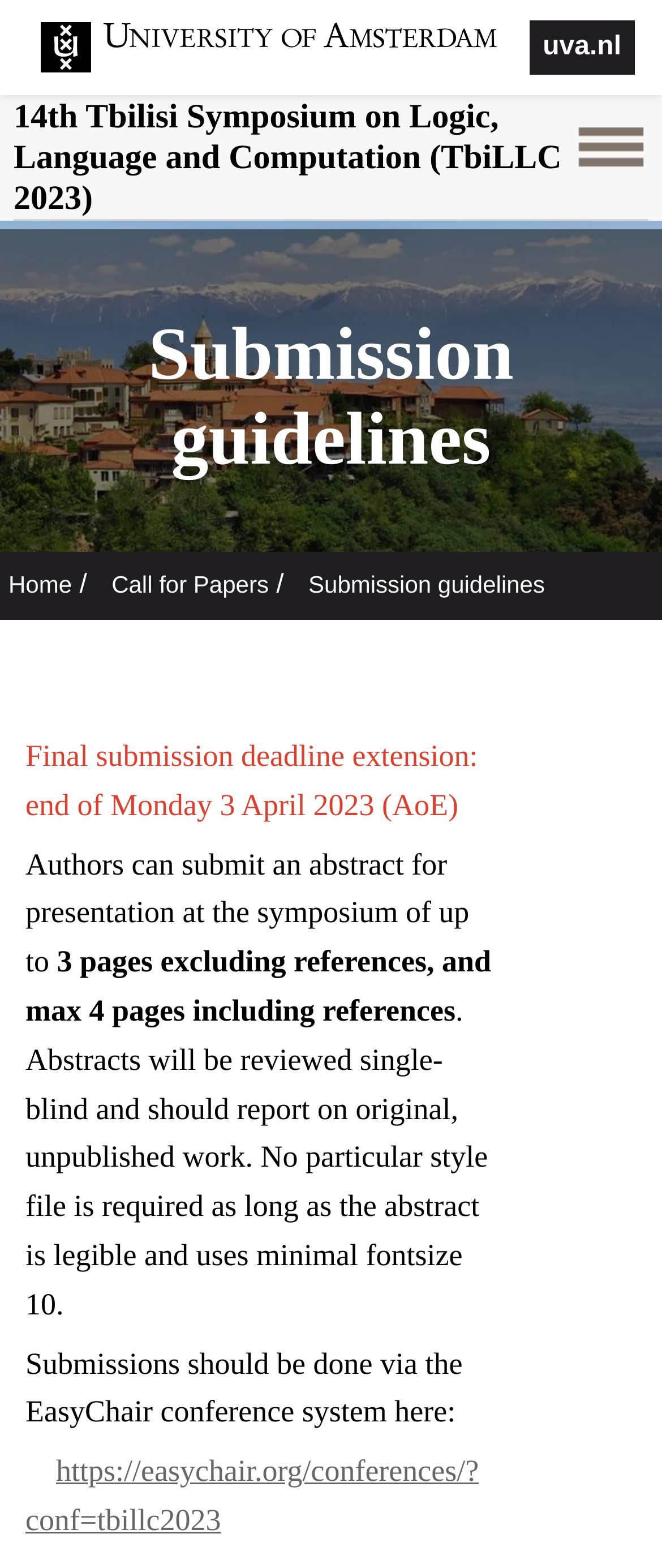Give a one-word or one-phrase response to the question: 
What is the deadline for submission?

End of Monday 3 April 2023